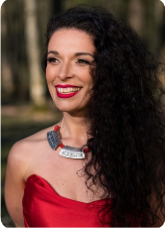Where is Lela preparing to debut?
Using the image, provide a concise answer in one word or a short phrase.

Carnegie Hall